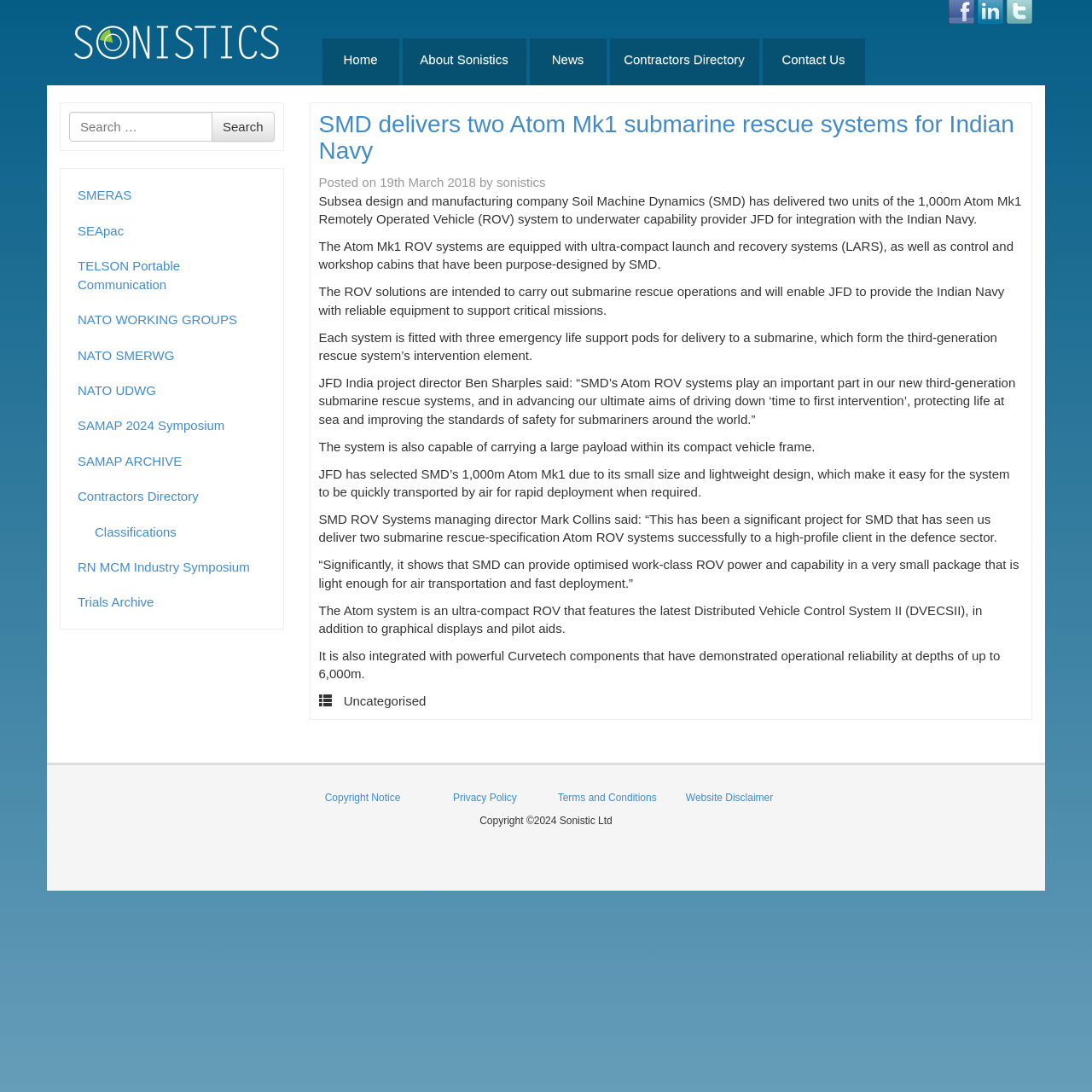What is the name of the project director of JFD India?
Please provide a detailed and comprehensive answer to the question.

The answer can be found in the quote from JFD India project director, which states '“SMD’s Atom ROV systems play an important part in our new third-generation submarine rescue systems, and in advancing our ultimate aims of driving down ‘time to first intervention’, protecting life at sea and improving the standards of safety for submariners around the world.”' The quote is attributed to Ben Sharples, the project director of JFD India.